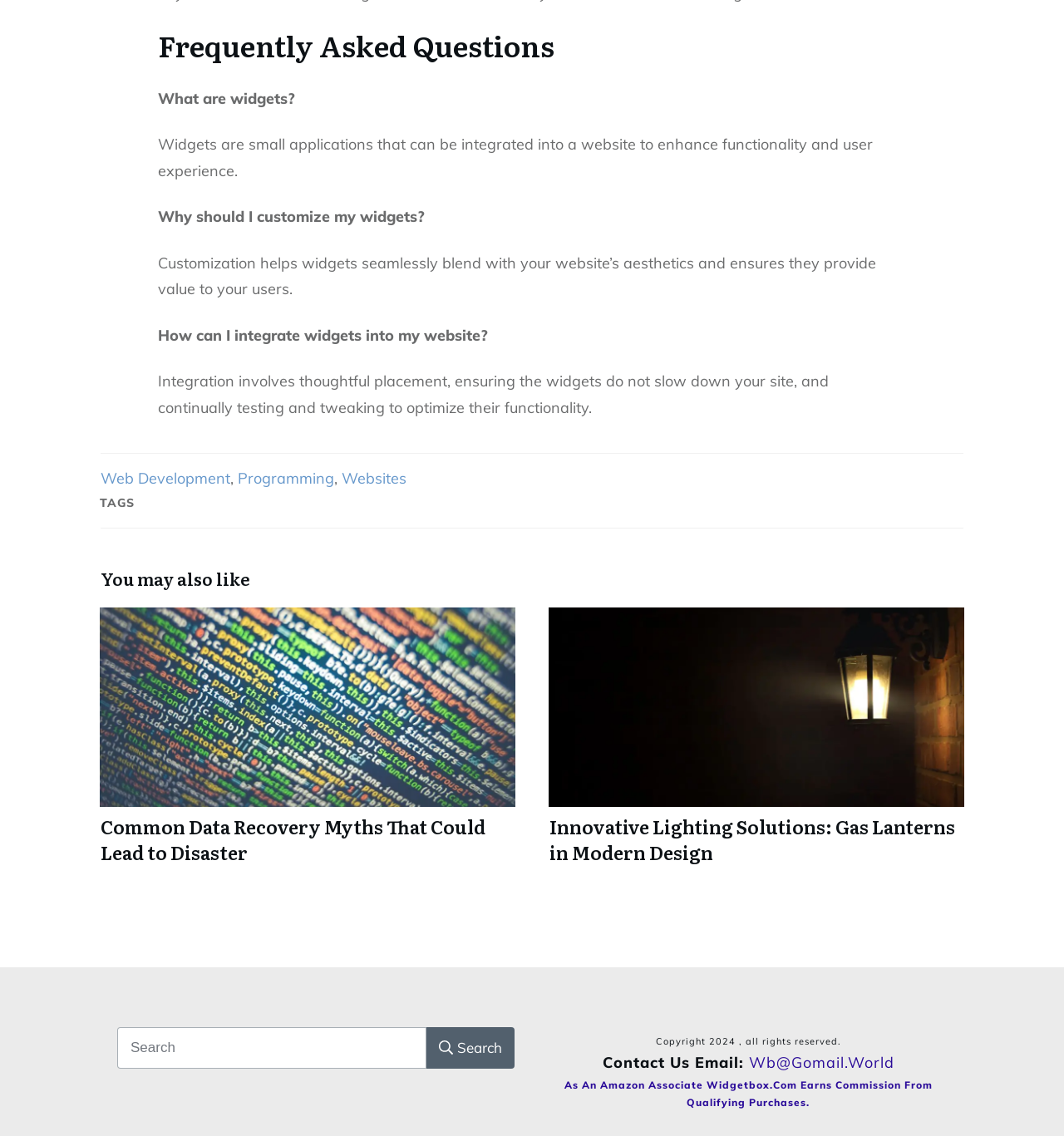Identify the bounding box coordinates of the clickable region required to complete the instruction: "Contact Us via Email". The coordinates should be given as four float numbers within the range of 0 and 1, i.e., [left, top, right, bottom].

[0.704, 0.927, 0.84, 0.944]